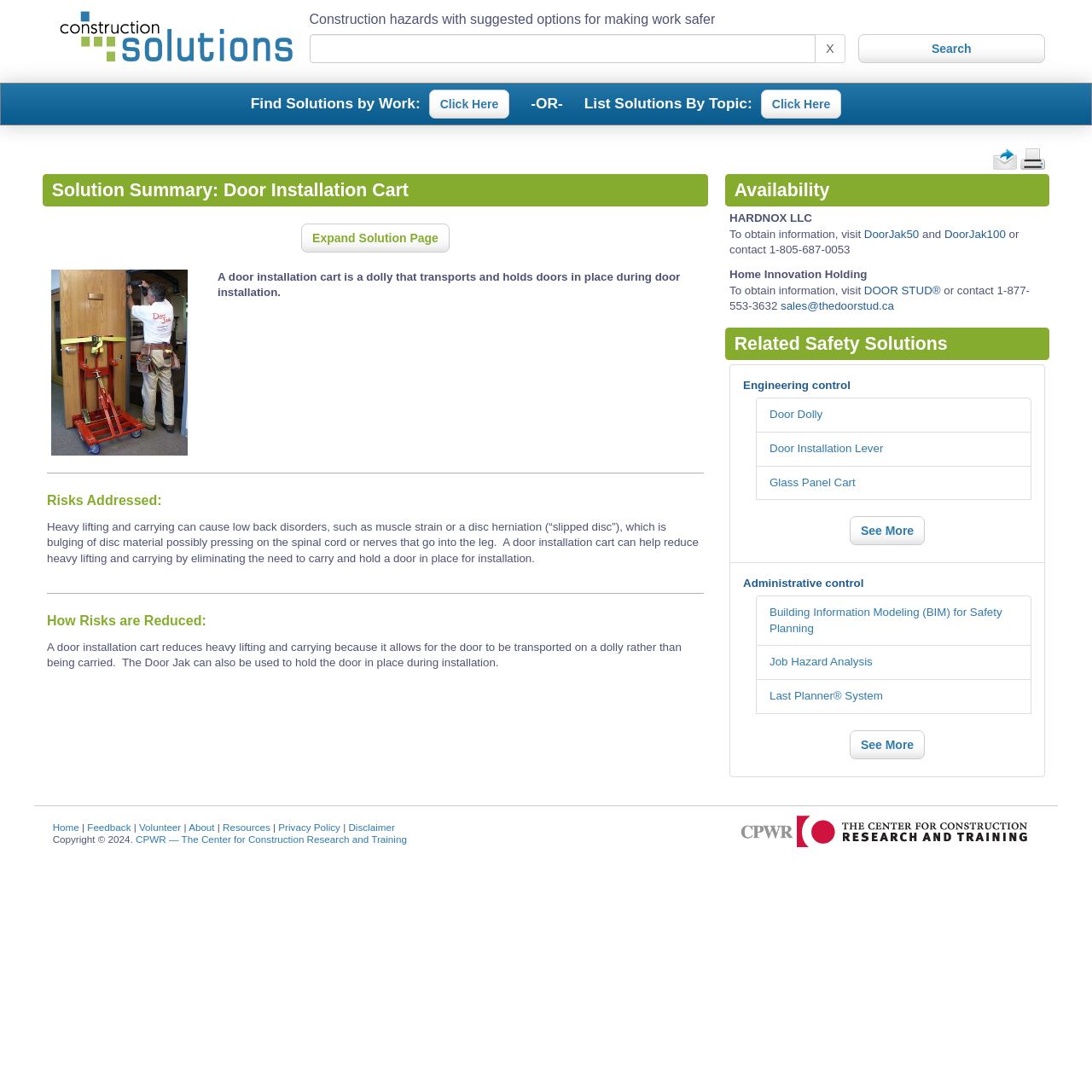Provide your answer to the question using just one word or phrase: What is the name of the company that provides information on DoorJak50 and DoorJak100?

HARDNOX LLC